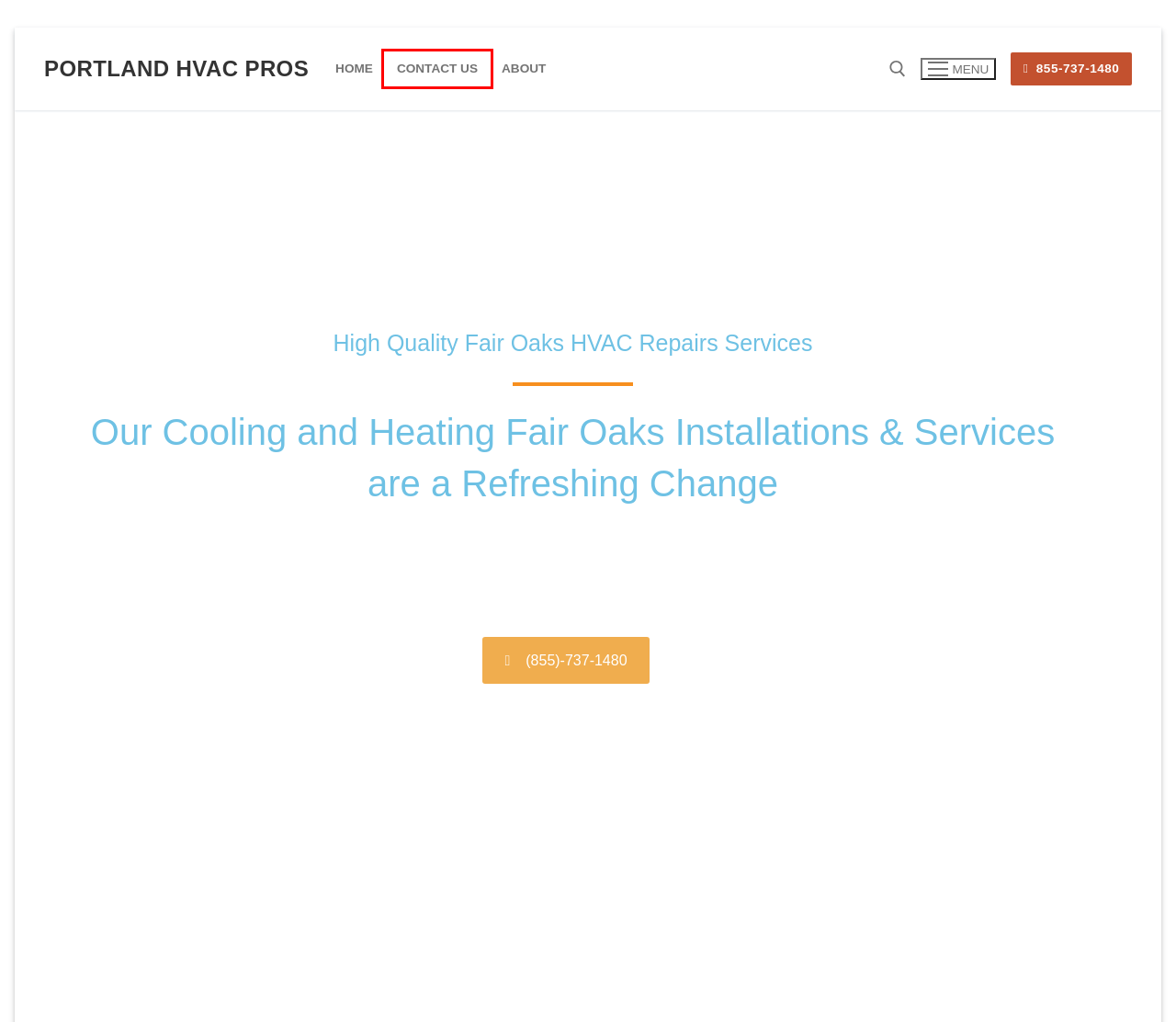Look at the screenshot of a webpage, where a red bounding box highlights an element. Select the best description that matches the new webpage after clicking the highlighted element. Here are the candidates:
A. Residential HVAC Portland Oregon - HVAC Contractor Services
B. Residential HVAC Tualatin OR Repair Services - HVAC Contractor Installations
C. Dependable Services for HVAC South Lake Oswego OR or AC Repair
D. Furnace Repair Portland Oregon - New Furnace Installation Services
E. Residential HVAC Forest Grove Oregon Repair Services - HVAC Contractor Installations
F. About Us - Portland HVAC Pros
G. Contact Us - Portland HVAC Pros
H. Trustworthy Services for Briarwood Oregon HVAC or Heating and Air Conditioning

G